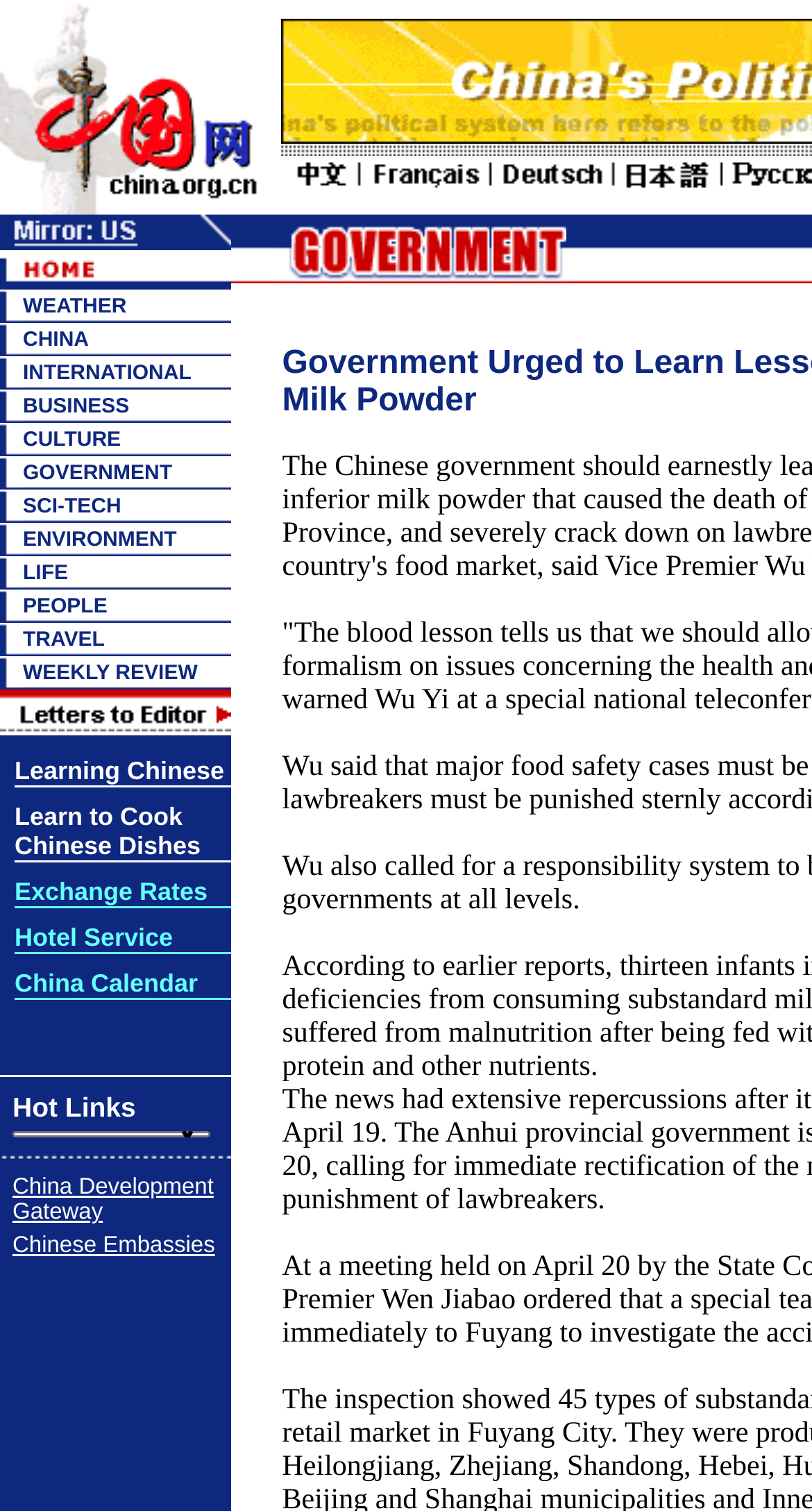Identify the bounding box coordinates of the element that should be clicked to fulfill this task: "Click the GOVERNMENT link". The coordinates should be provided as four float numbers between 0 and 1, i.e., [left, top, right, bottom].

[0.028, 0.305, 0.212, 0.321]